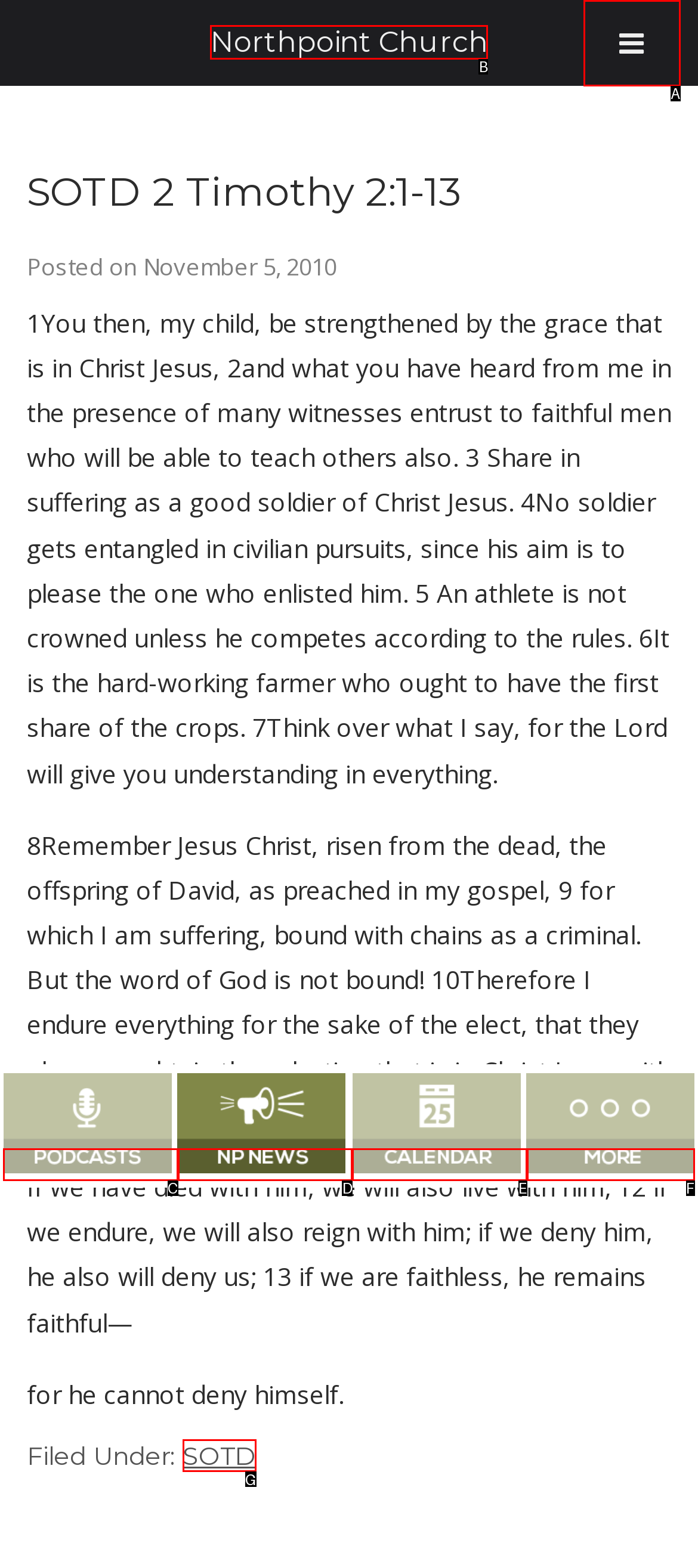Tell me which one HTML element best matches the description: parent_node: Northpoint Church aria-label="Toggle Menu" Answer with the option's letter from the given choices directly.

A